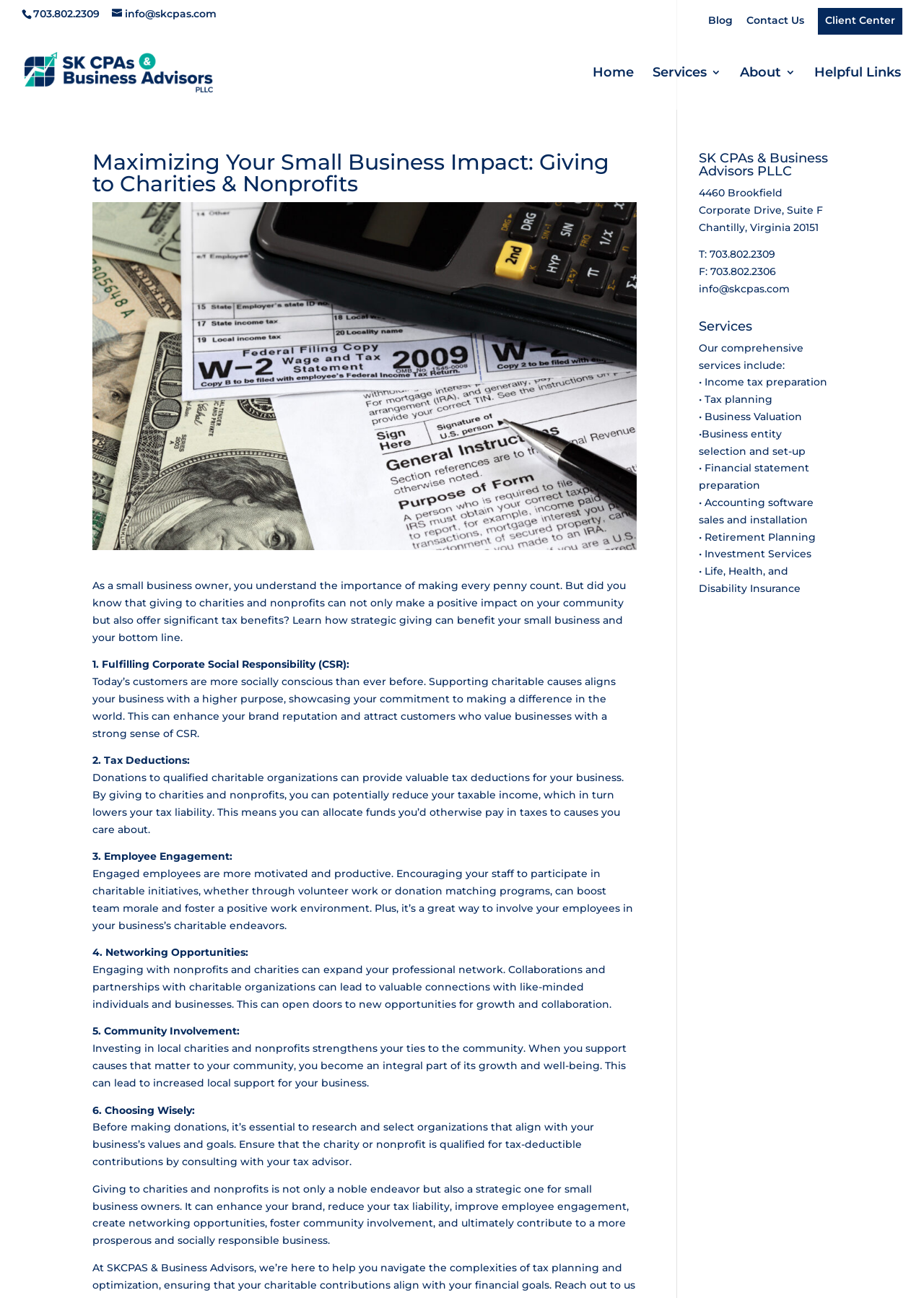How many services are listed on the webpage?
From the screenshot, supply a one-word or short-phrase answer.

13